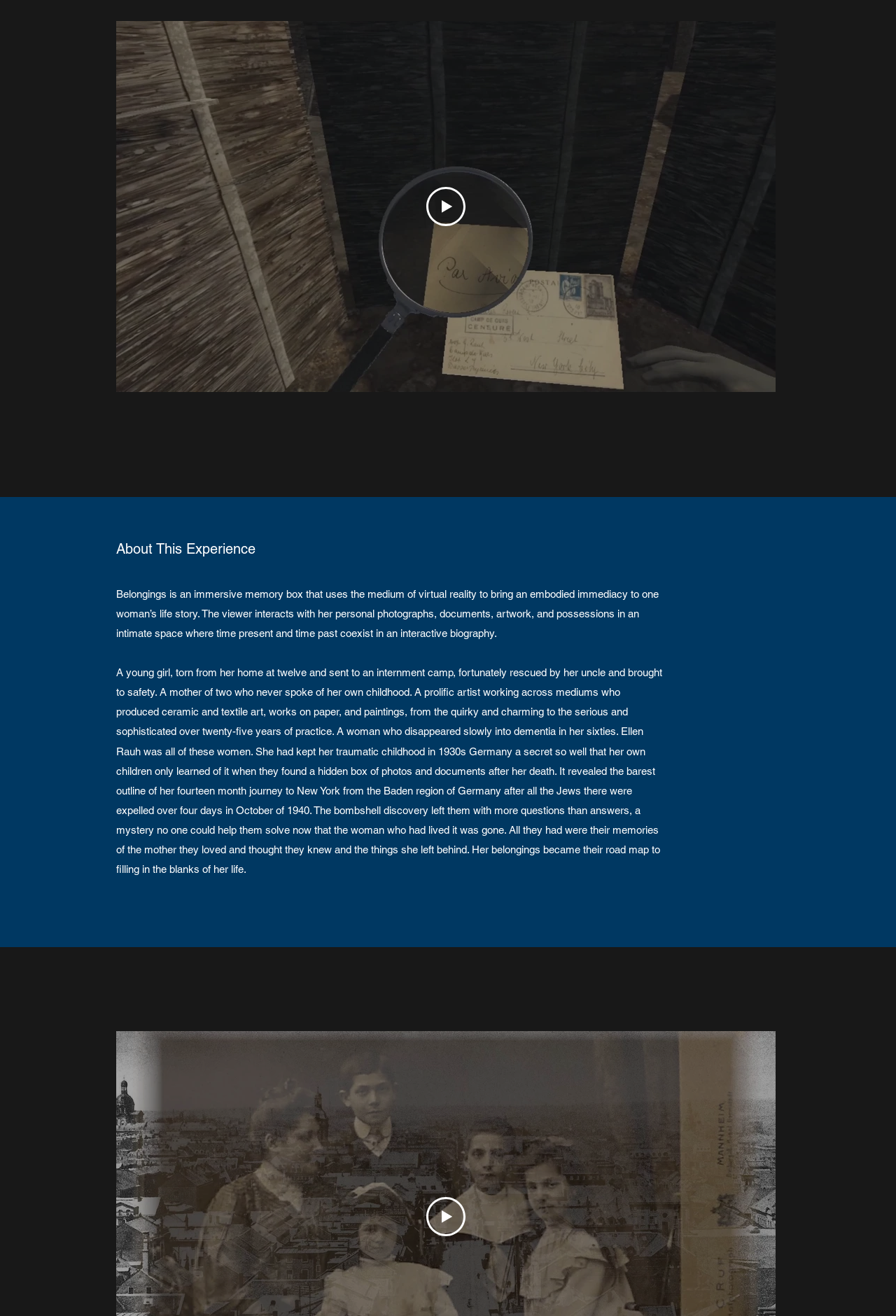Find the bounding box coordinates of the UI element according to this description: "Play Video".

[0.476, 0.142, 0.52, 0.172]